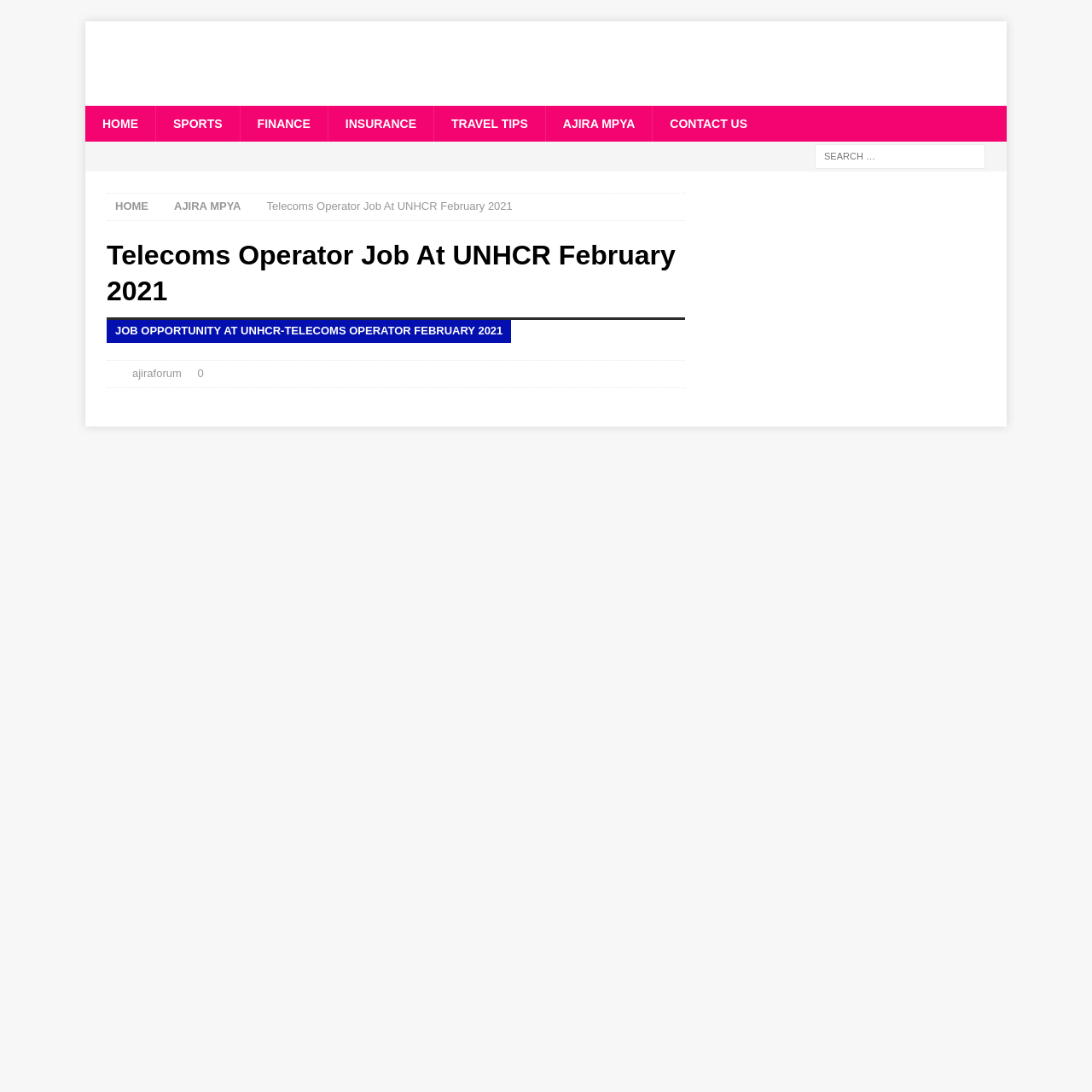Summarize the webpage with a detailed and informative caption.

This webpage appears to be a job posting for a Telecoms Operator position at UNHCR in February 2021. At the top of the page, there is a logo and a navigation menu with links to various sections, including "HOME", "SPORTS", "FINANCE", "INSURANCE", "TRAVEL TIPS", "AJIRA MPYA", and "CONTACT US". 

Below the navigation menu, there is a search bar with a search box and a button. On the left side of the page, there is a section with links to "HOME" and "AJIRA MPYA" again, as well as a heading that reads "Telecoms Operator Job At UNHCR February 2021". 

The main content of the page is divided into several sections. The first section has a heading that reads "Job Opportunity at UNHCR-Telecoms Operator February 2021" and provides some information about the job. There is also a link to "ajiraforum" and a WhatsApp link. 

The next section has a heading that reads "Eligible Applicants" and provides some information about the eligibility criteria for the job. This is followed by a table of contents and a section that explains the procedures and eligibility for the job. 

Further down the page, there are sections that provide more information about the job, including duties and qualifications. There are also several images and figures on the page, including a banner for "Noray Cakes" at the bottom of the page. 

On the right side of the page, there is a section with recent comments and several links to other websites or pages. Overall, the page appears to be a job posting with detailed information about the position and the application process.